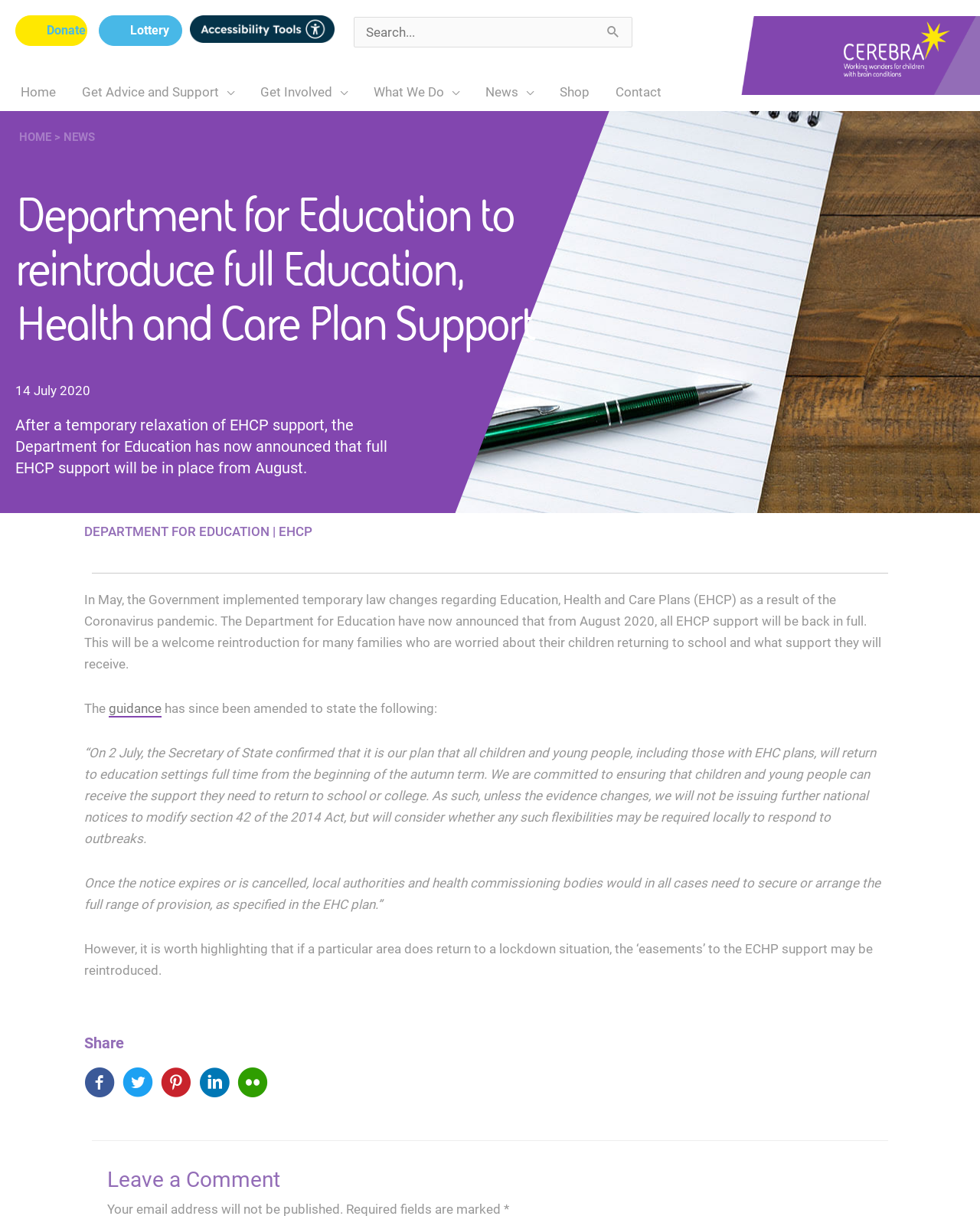Please identify the bounding box coordinates of the area I need to click to accomplish the following instruction: "Donate".

[0.016, 0.013, 0.089, 0.038]